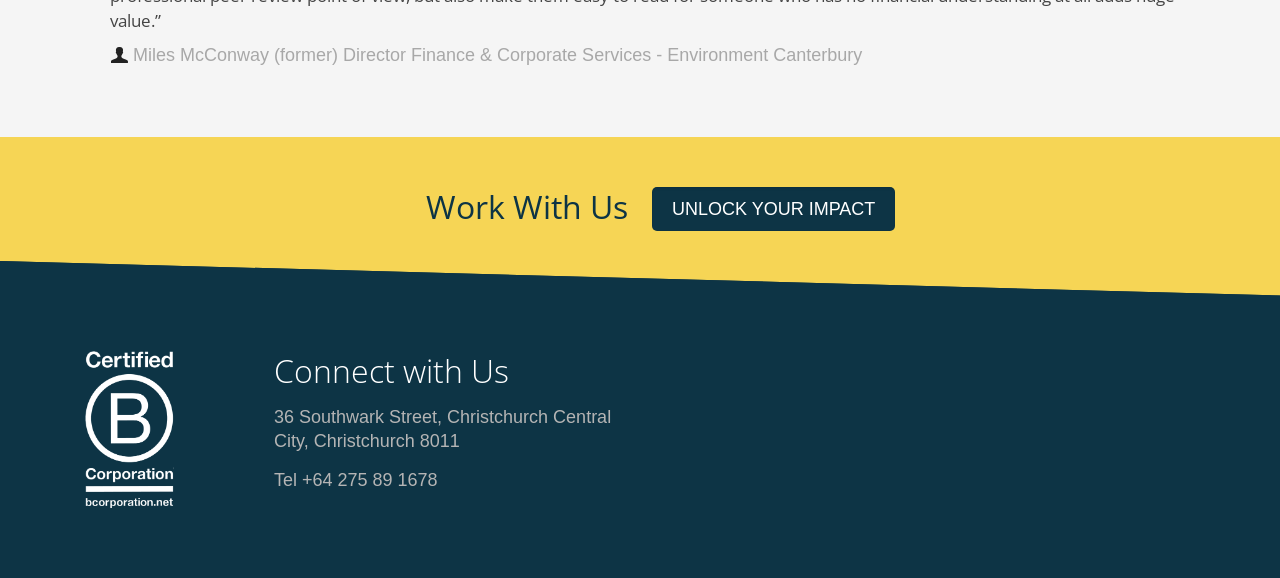Respond to the following question with a brief word or phrase:
What is the phone number provided on the webpage?

+64 275 89 1678